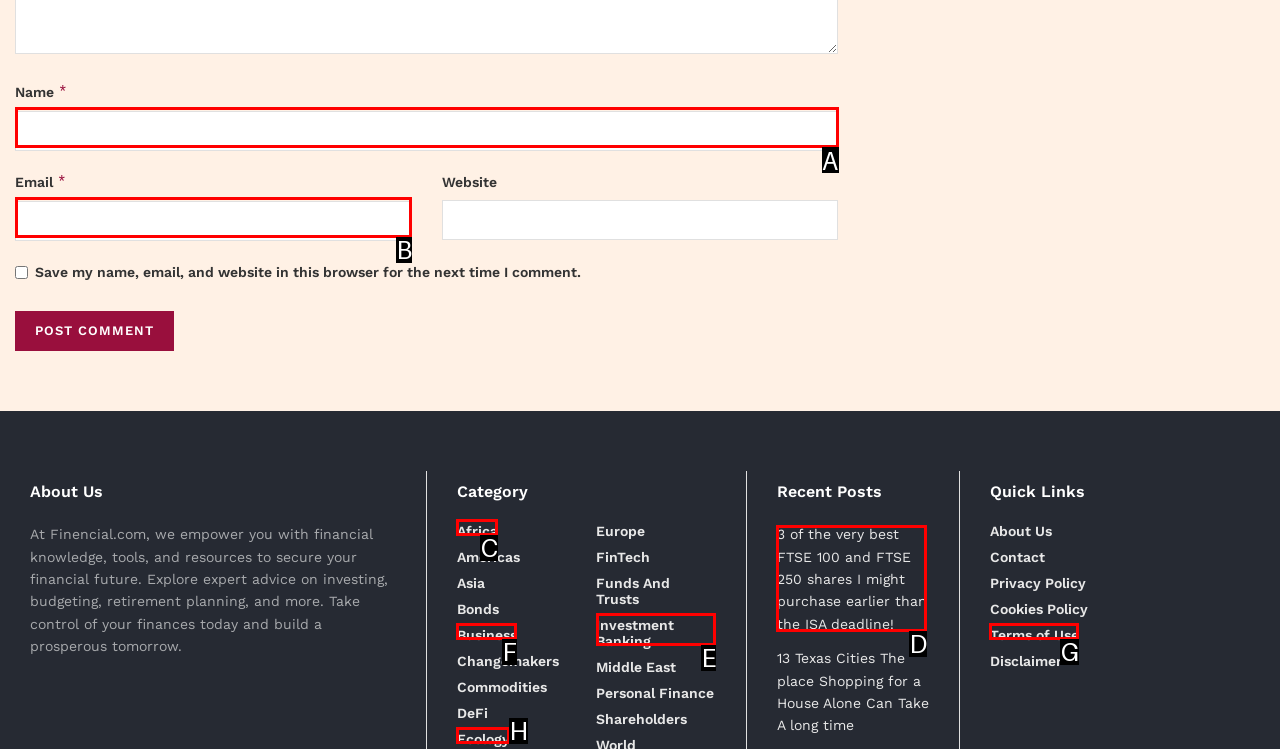Pick the option that should be clicked to perform the following task: Read the article about 3 of the very best FTSE 100 and FTSE 250 shares
Answer with the letter of the selected option from the available choices.

D